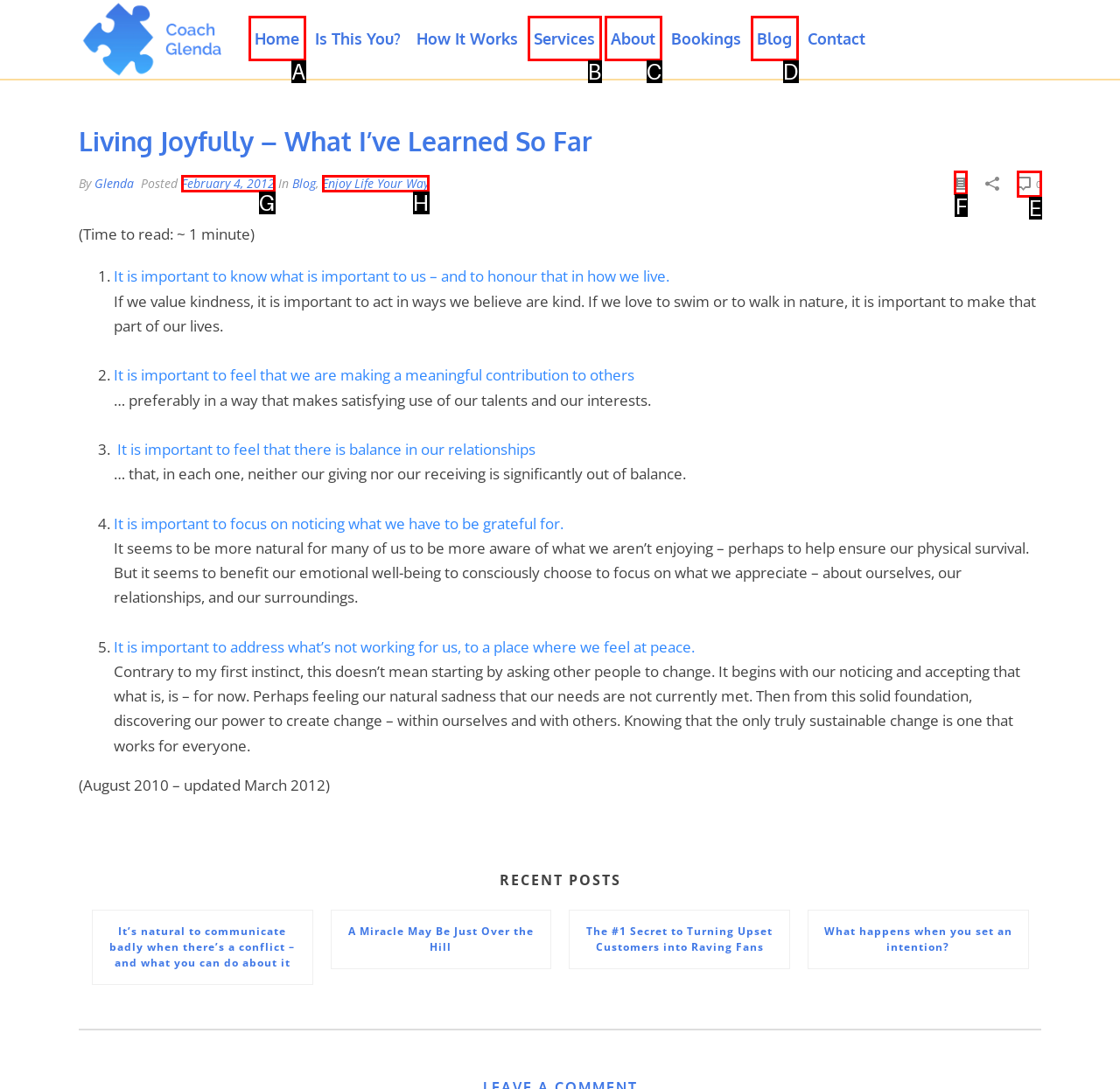Indicate which lettered UI element to click to fulfill the following task: Print the current page
Provide the letter of the correct option.

F